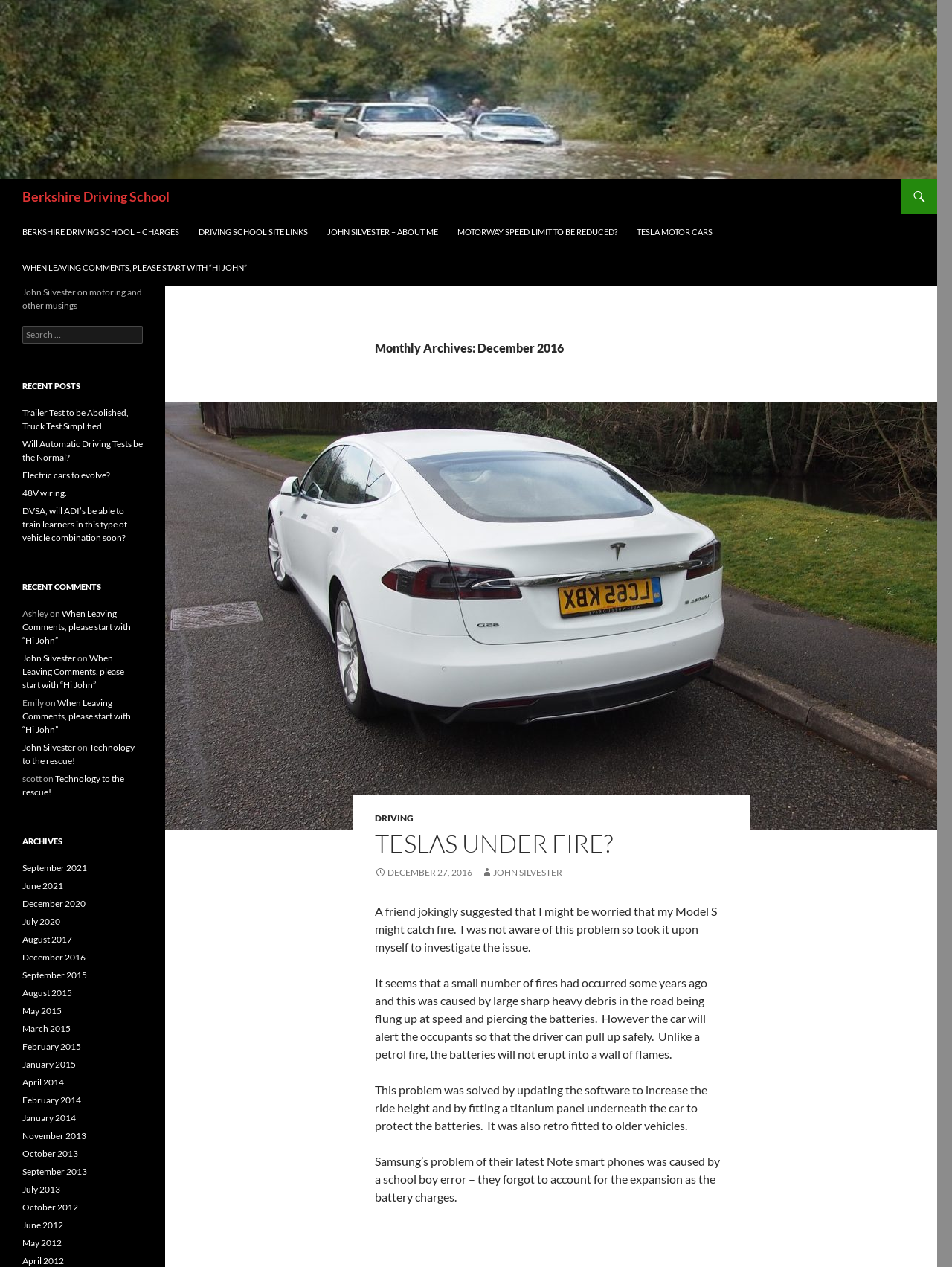What is the topic of the recent post 'TESLAS UNDER FIRE?'?
Give a thorough and detailed response to the question.

The topic of the recent post 'TESLAS UNDER FIRE?' can be inferred from the title of the post, which suggests that it is discussing some issues or controversies related to Tesla cars.